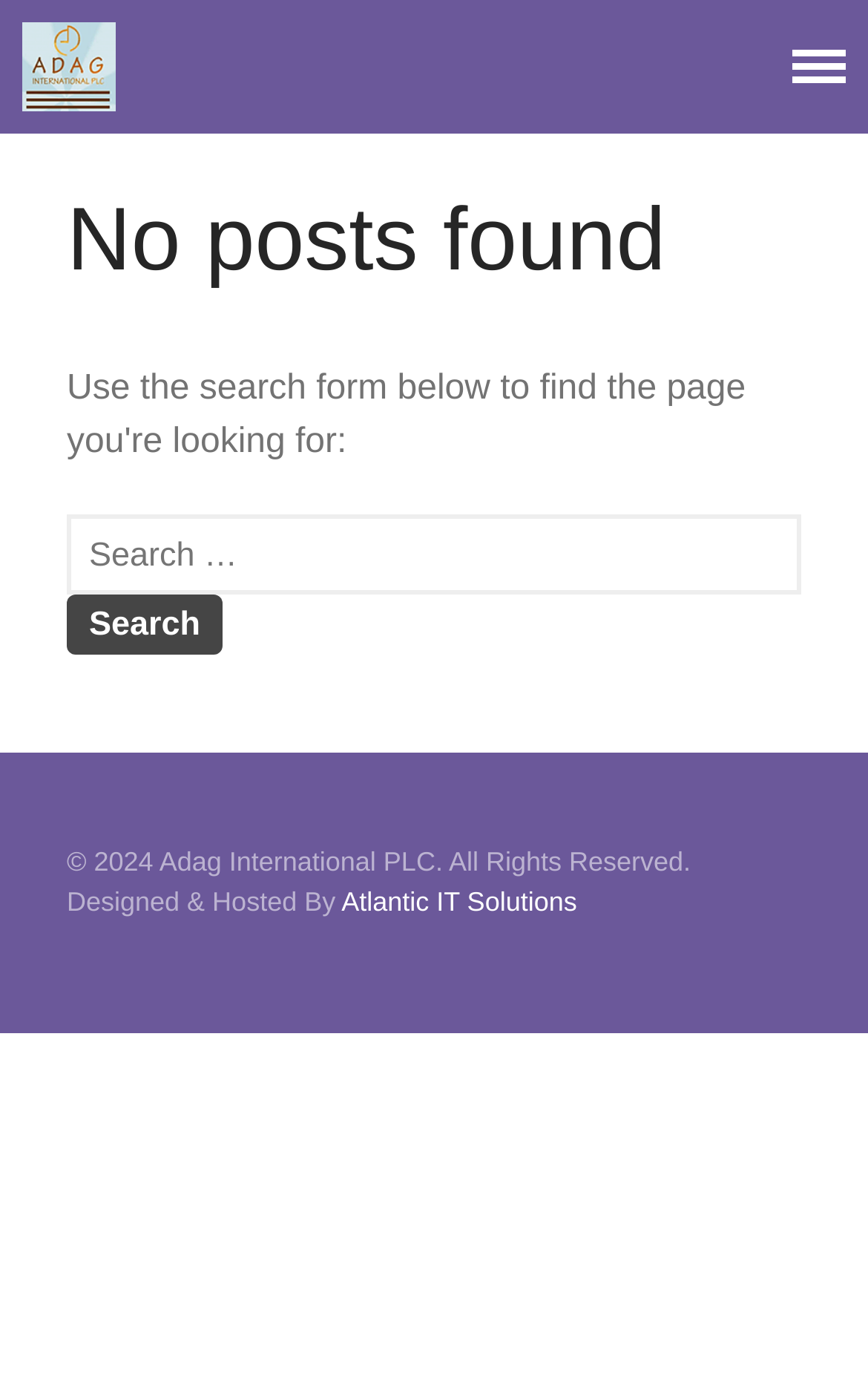Locate the bounding box coordinates of the segment that needs to be clicked to meet this instruction: "Visit Atlantic IT Solutions website".

[0.393, 0.64, 0.665, 0.662]